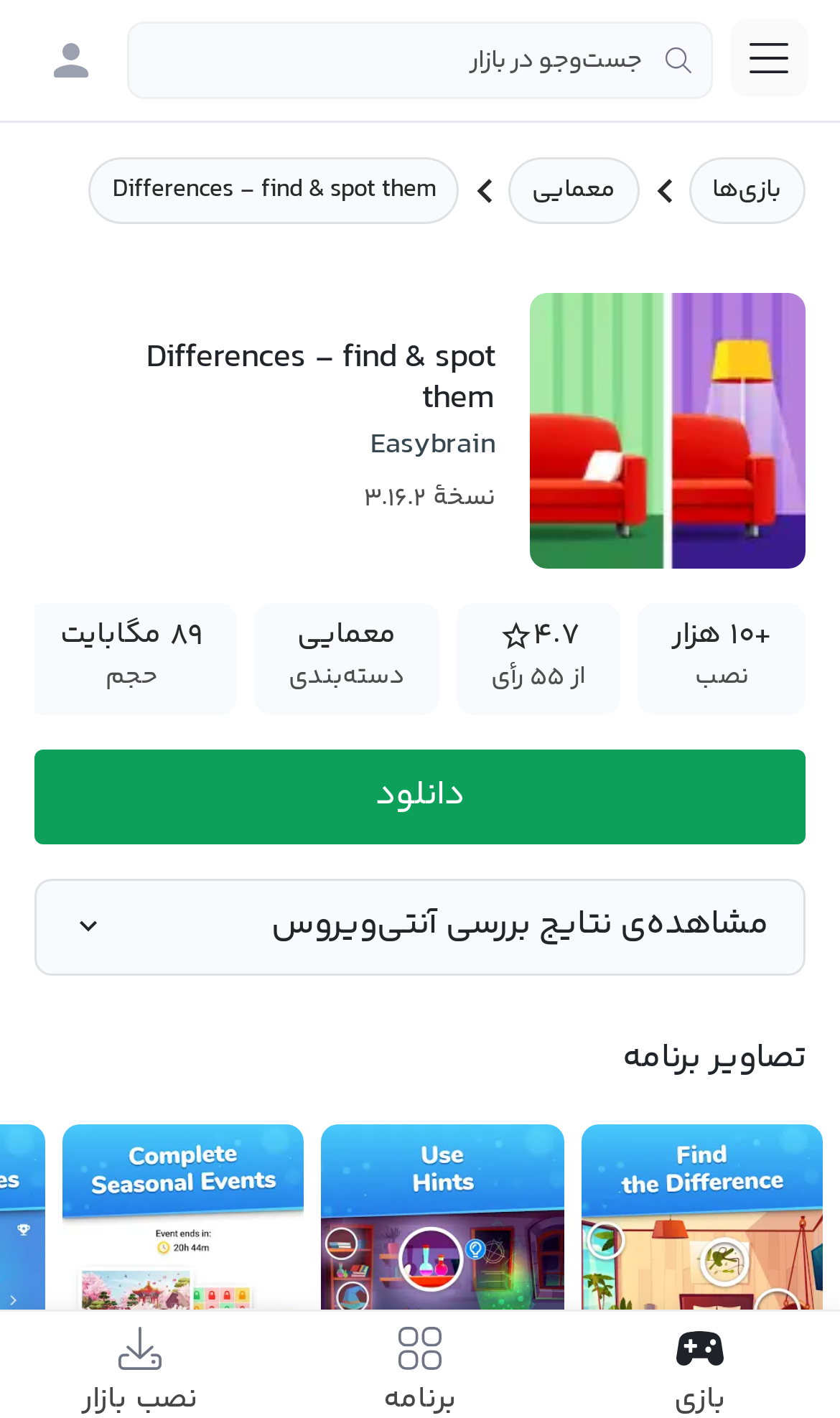Answer the question below in one word or phrase:
How many downloads does the game have?

+۱۰ هزار